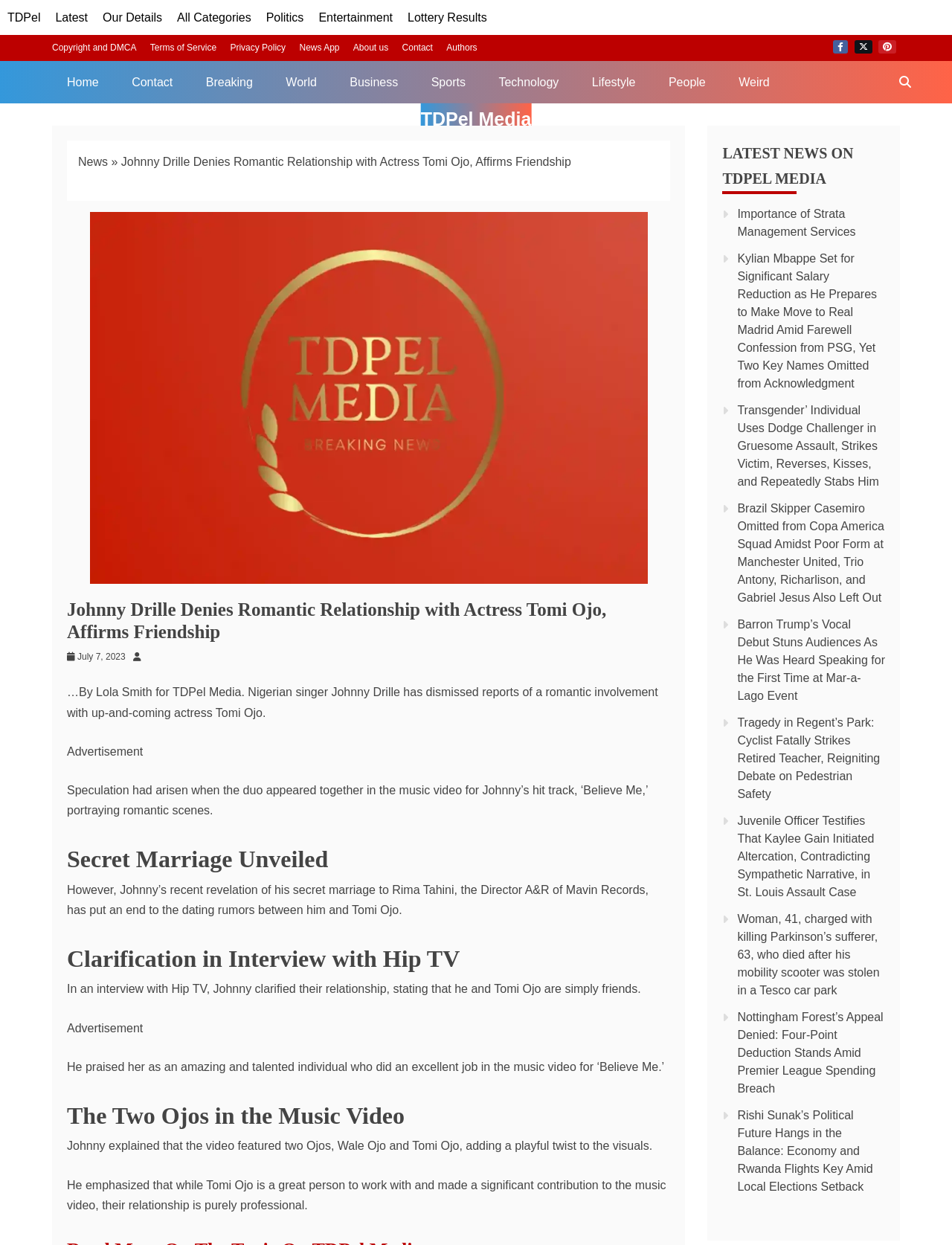Locate the bounding box coordinates of the clickable part needed for the task: "Visit the 'About us' page".

[0.371, 0.034, 0.408, 0.043]